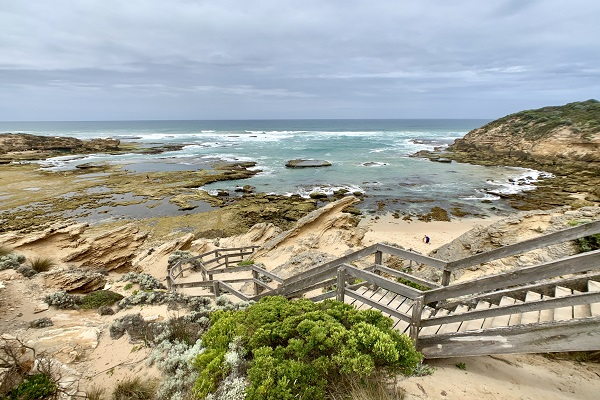What type of waters surround the beach?
Answer the question in a detailed and comprehensive manner.

The caption describes the waters surrounding the beach as 'beautiful turquoise waters of the ocean', indicating that the waters are turquoise in color.